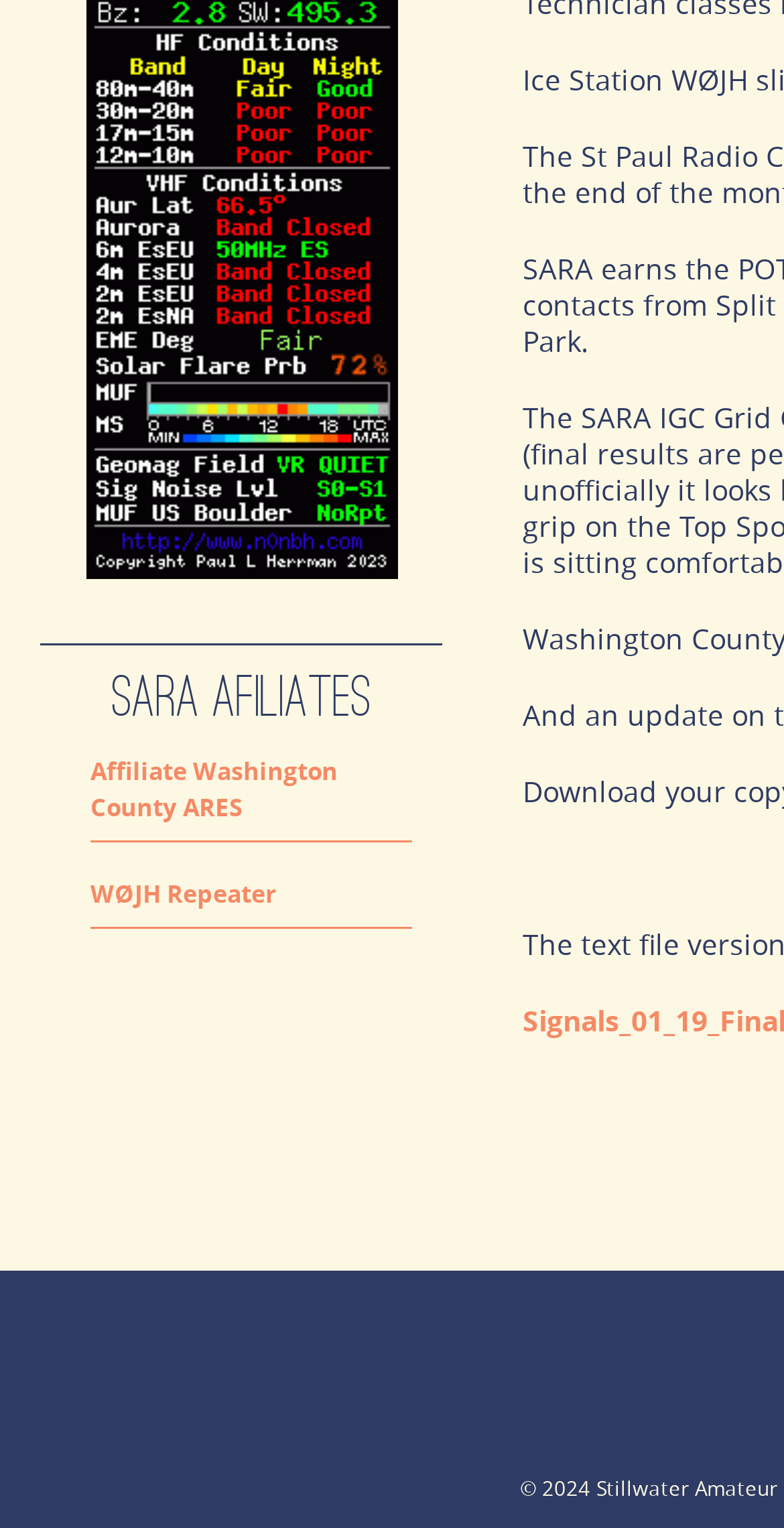Given the webpage screenshot, identify the bounding box of the UI element that matches this description: "International Khabar".

None